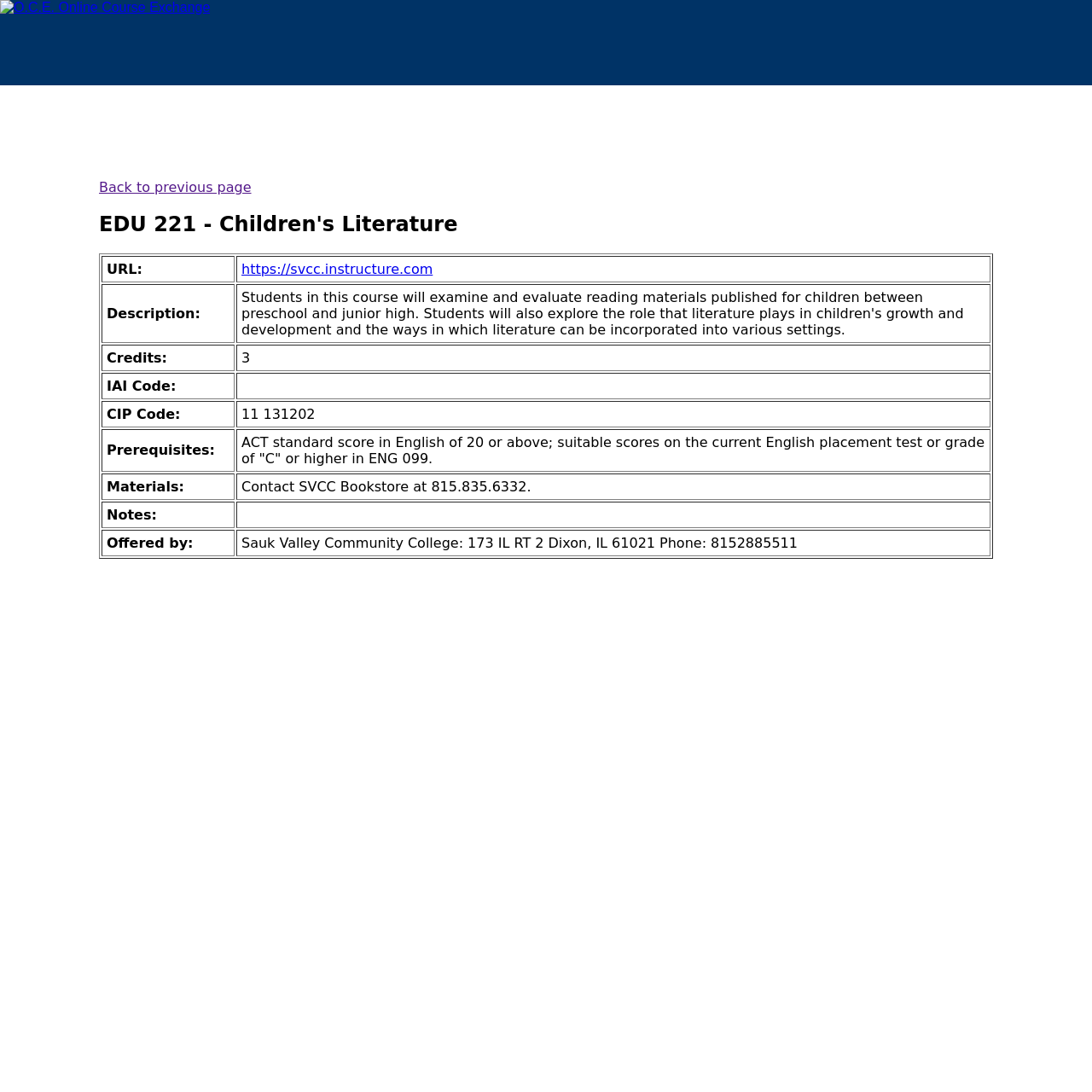Using the information shown in the image, answer the question with as much detail as possible: What is the URL of the course?

The URL of the course can be found in the table containing course details. In the first row of the table, there is a gridcell with the label 'URL:' and another gridcell with the URL 'https://svcc.instructure.com'. This URL is also a link, indicating that it can be clicked to access the course.